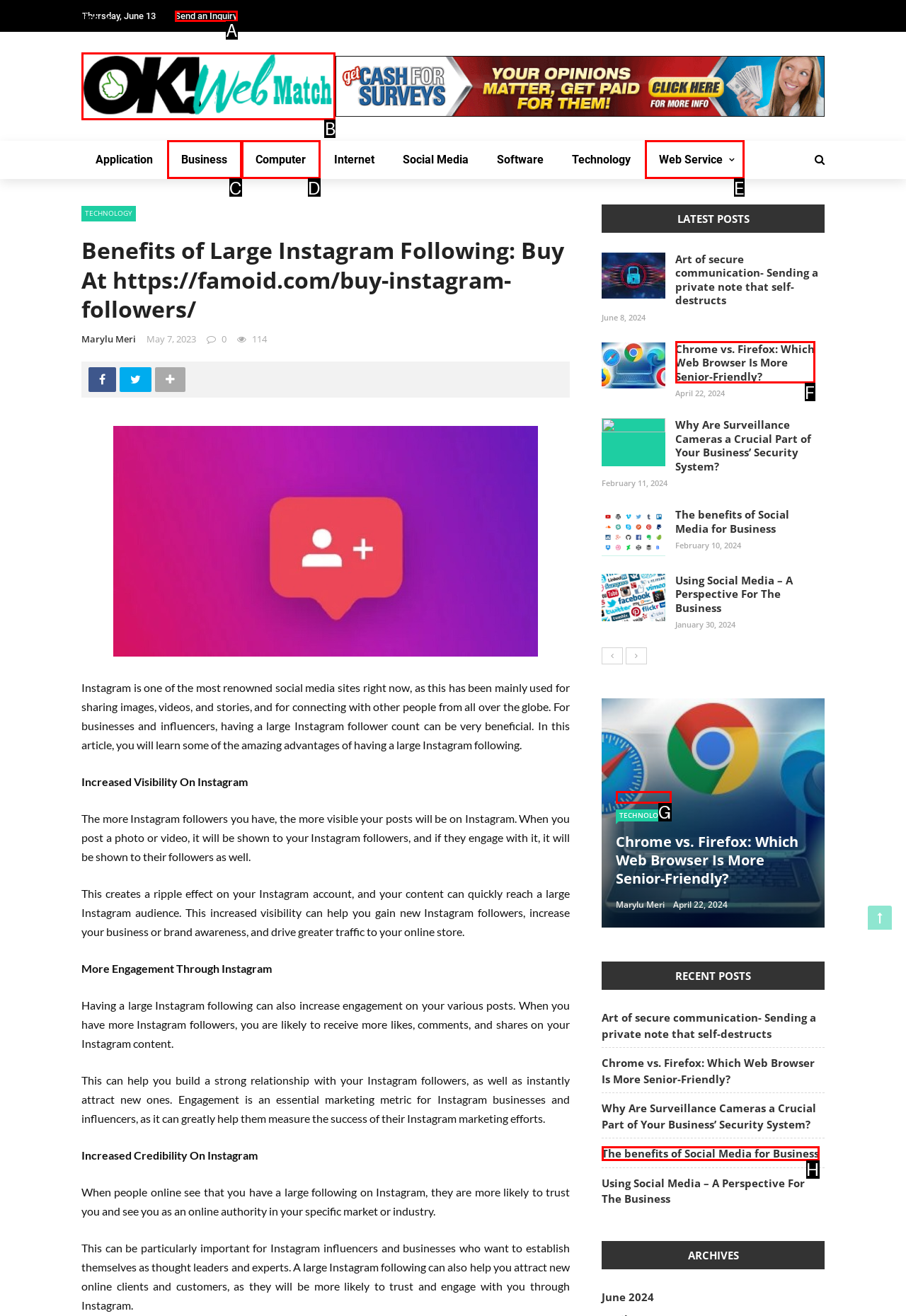Tell me which one HTML element I should click to complete the following task: Click on the 'Logo' link
Answer with the option's letter from the given choices directly.

B